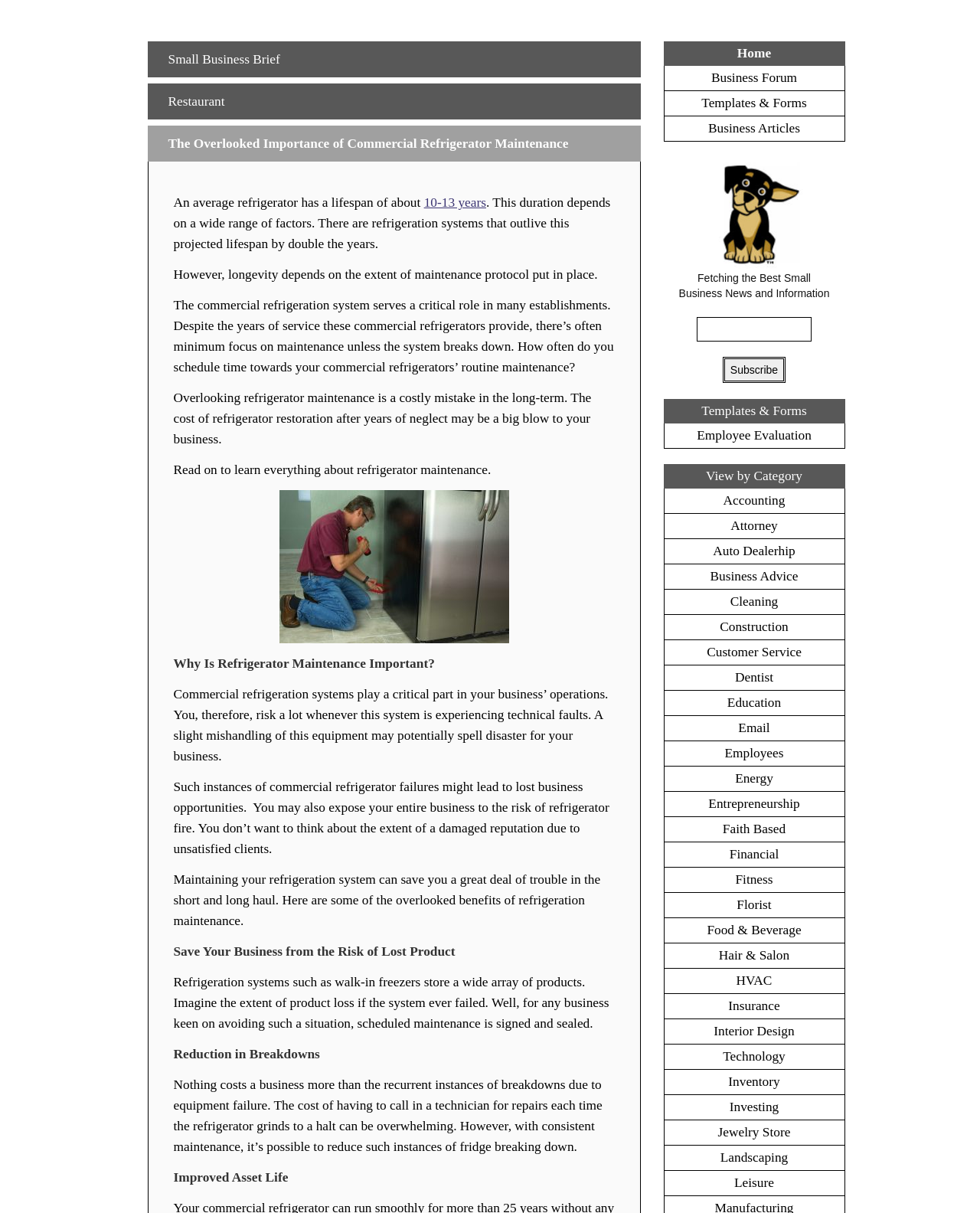Please specify the bounding box coordinates of the area that should be clicked to accomplish the following instruction: "Click on Business Articles". The coordinates should consist of four float numbers between 0 and 1, i.e., [left, top, right, bottom].

[0.723, 0.1, 0.816, 0.112]